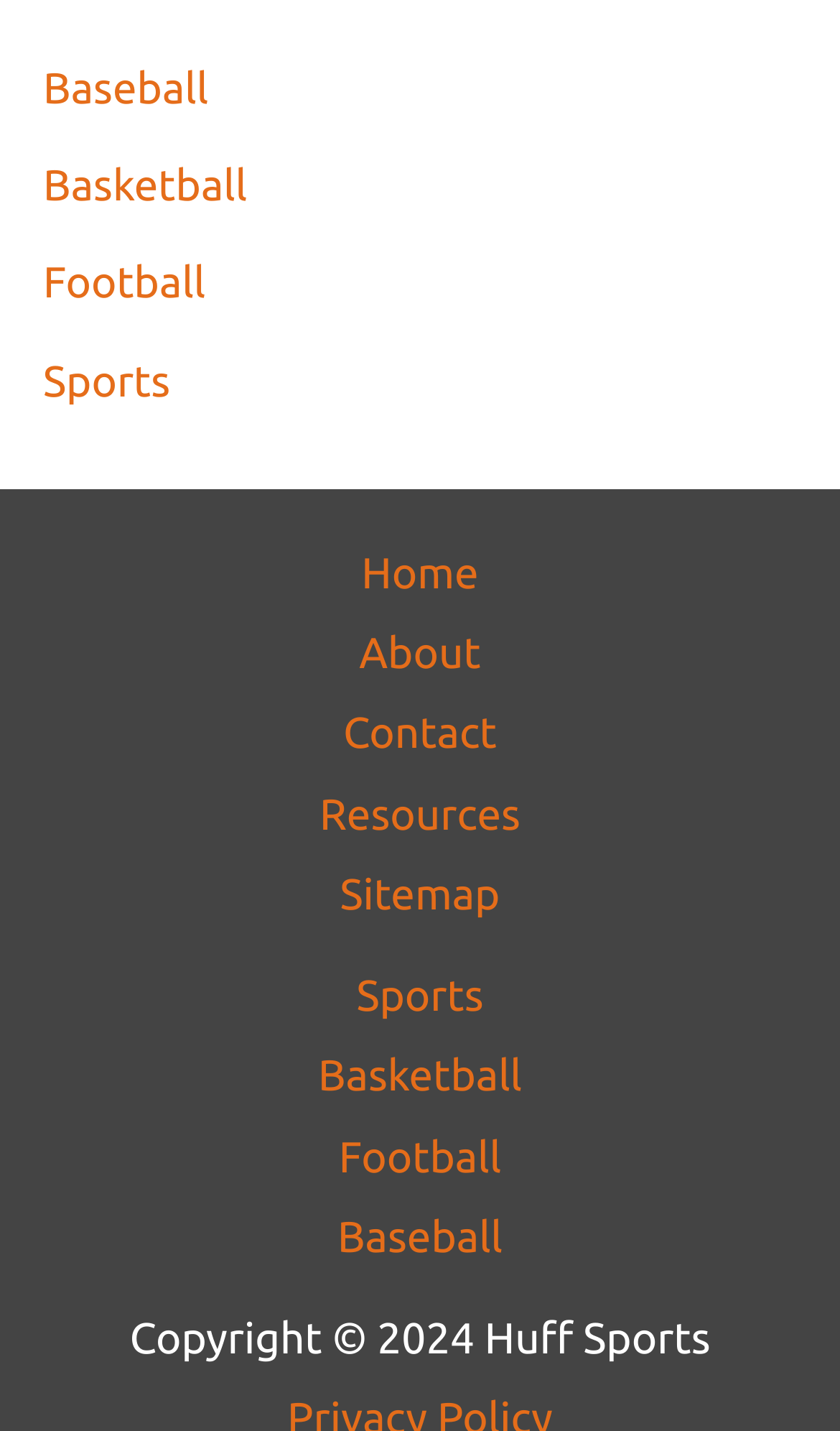Identify the bounding box coordinates of the area you need to click to perform the following instruction: "view Resources".

[0.329, 0.54, 0.671, 0.596]